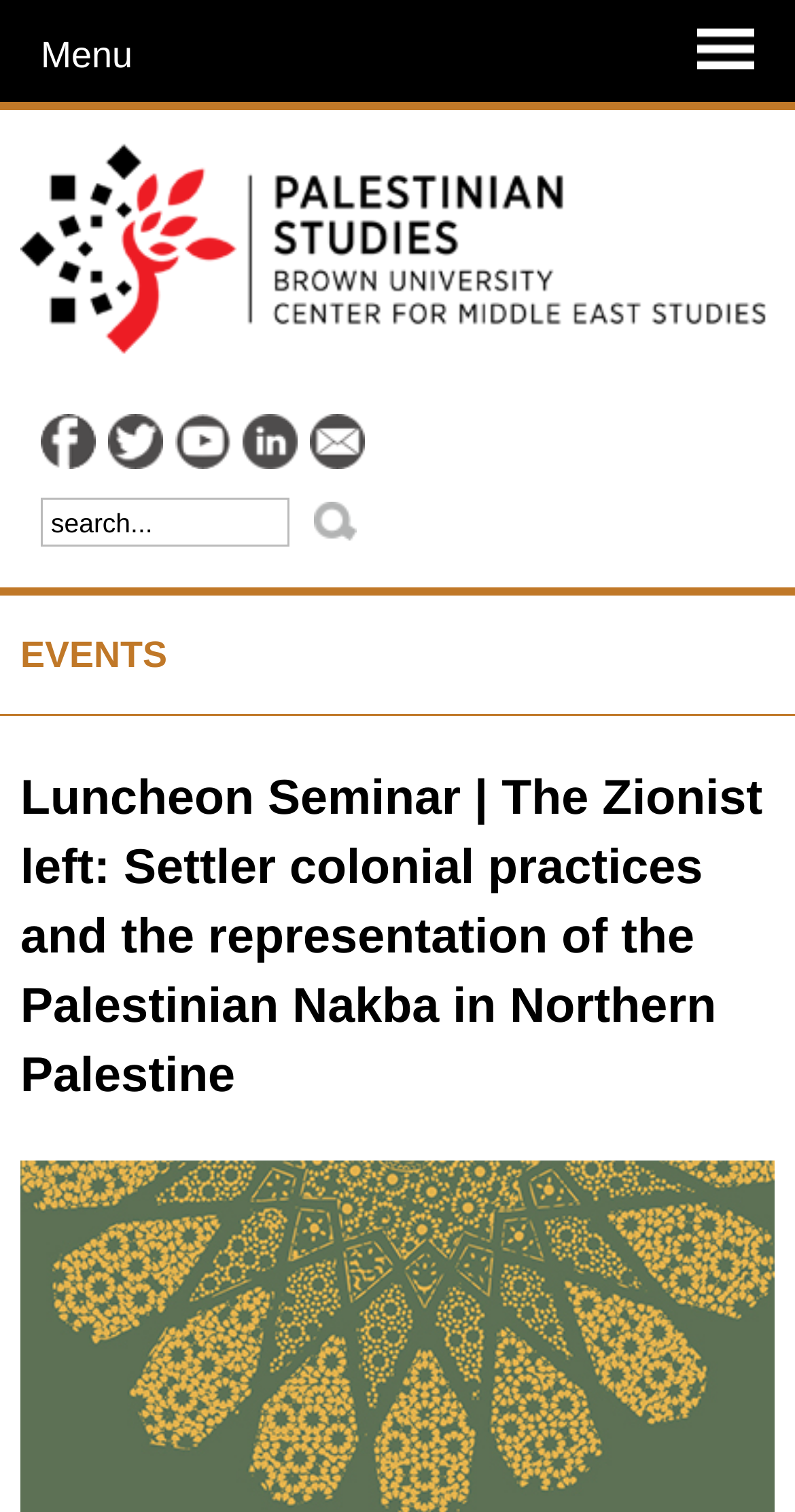How many columns are in the table?
Look at the image and provide a short answer using one word or a phrase.

2